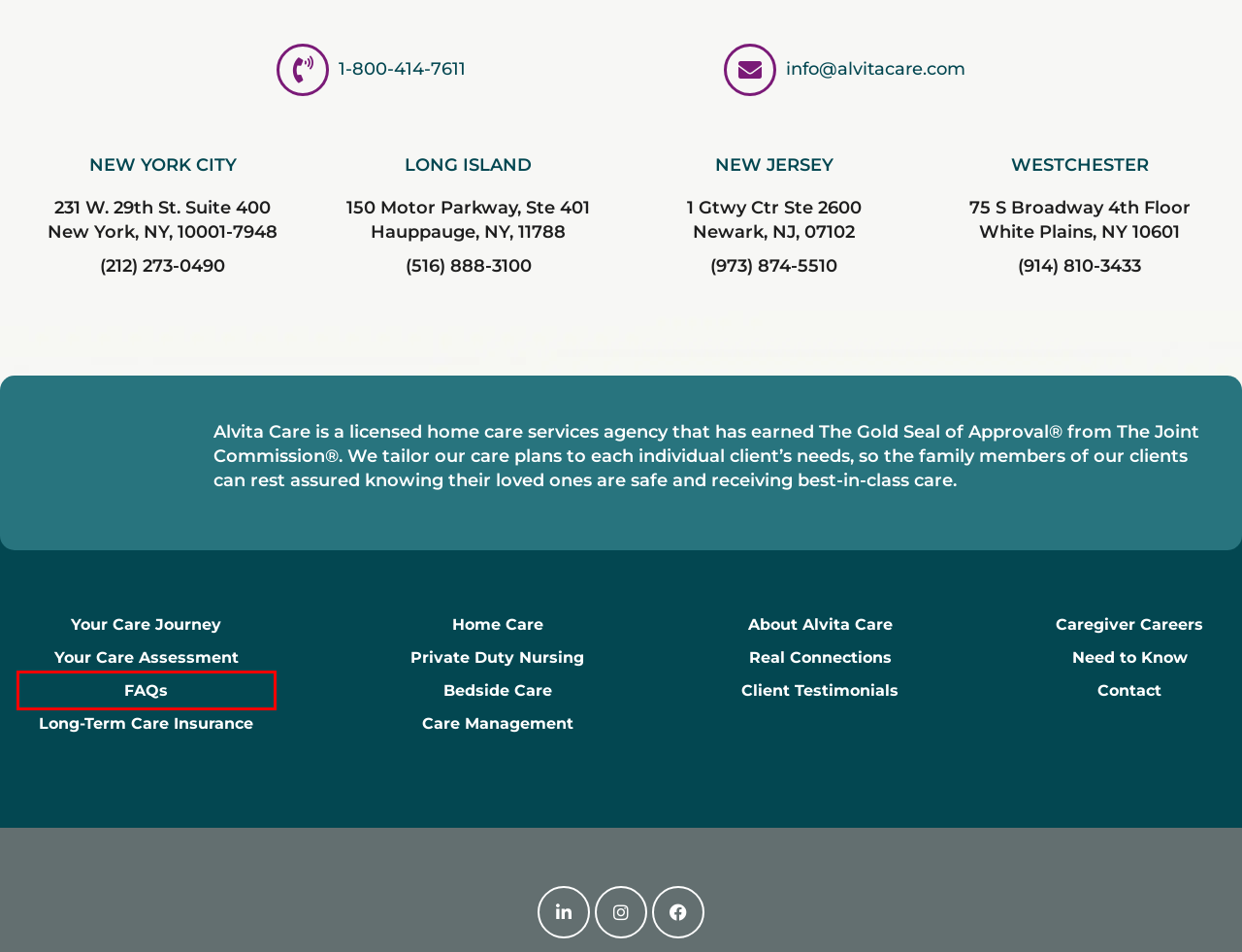You have a screenshot of a webpage with a red bounding box around an element. Identify the webpage description that best fits the new page that appears after clicking the selected element in the red bounding box. Here are the candidates:
A. Our Blog - Alvita Care | News About Home Care in the NYC Metro Area
B. Considering In-Home Care? Let Us Provide Peace of Mind
C. Need Home Care for a Loved One? Free On-line Assessment
D. Alvita Home Care Client Reviews in New York & New Jersey
E. Long-Term Care Insurance for In-Home Care in NY and NJ
F. Careers for Dedicated, Compassionate Caregivers in NY & NJ
G. Home Care Frequently Asked Questions New York & New Jersey
H. Our Home Care Professionals Tailor Care for Individual Needs

G